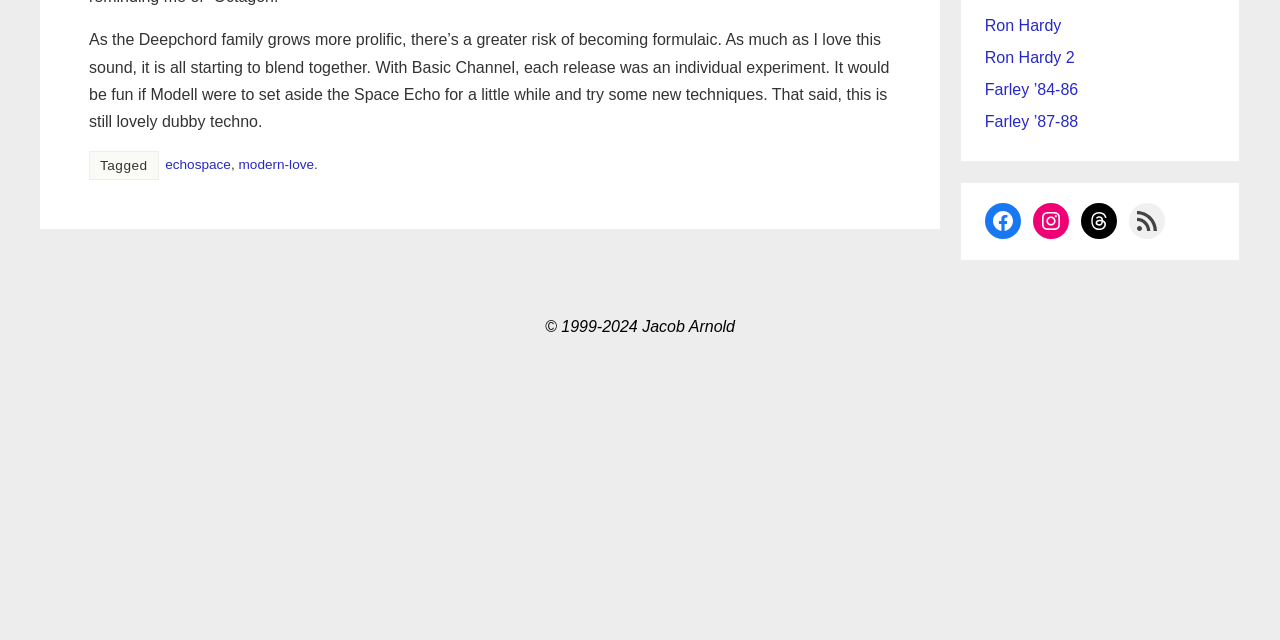Based on the description "ESPAD Report", find the bounding box of the specified UI element.

None